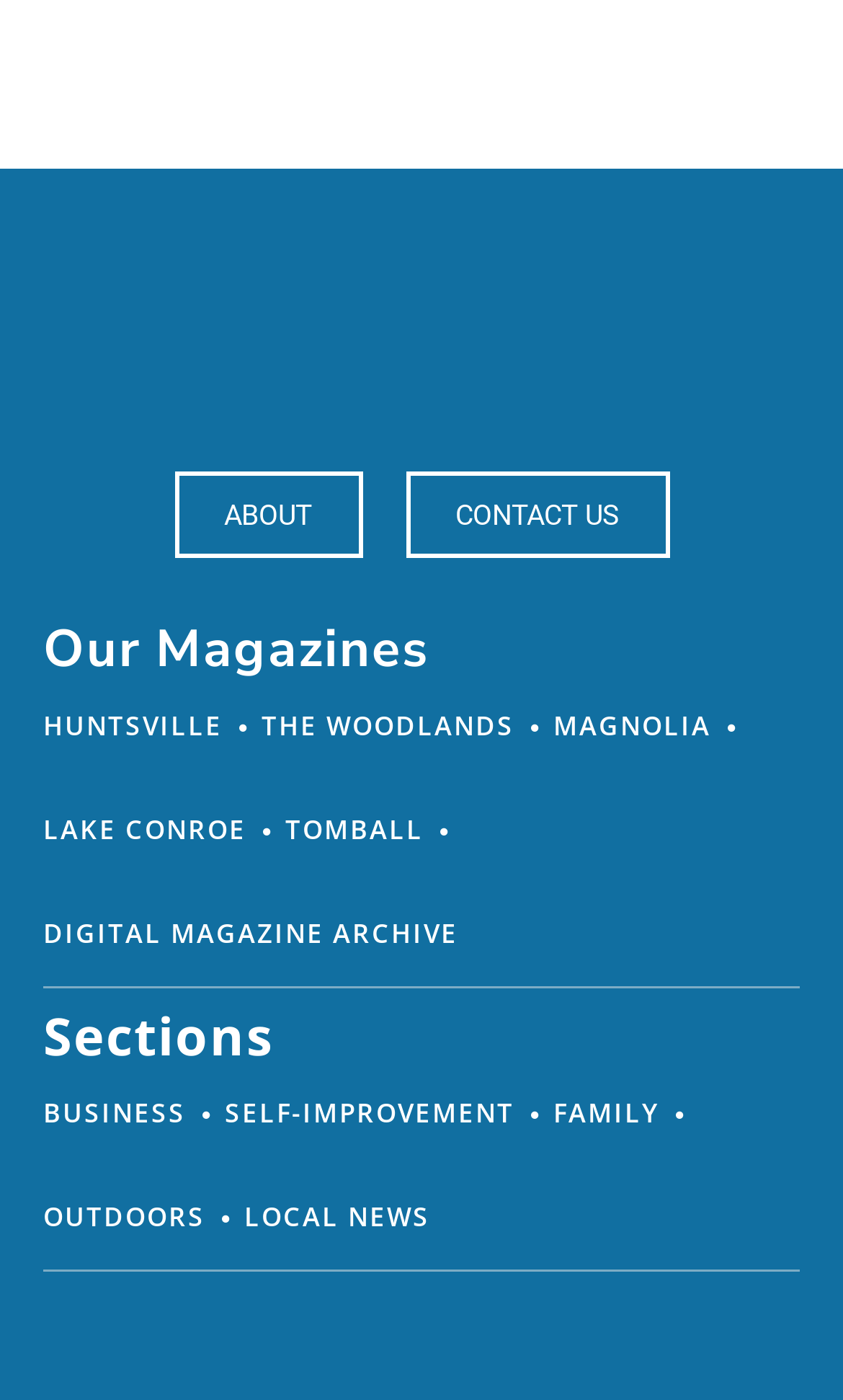How many magazine locations are listed?
Offer a detailed and exhaustive answer to the question.

I counted the number of links under the 'Our Magazines' static text, which are 'HUNTSVILLE', 'THE WOODLANDS', 'MAGNOLIA', 'LAKE CONROE', and 'TOMBALL', totaling 5 magazine locations.